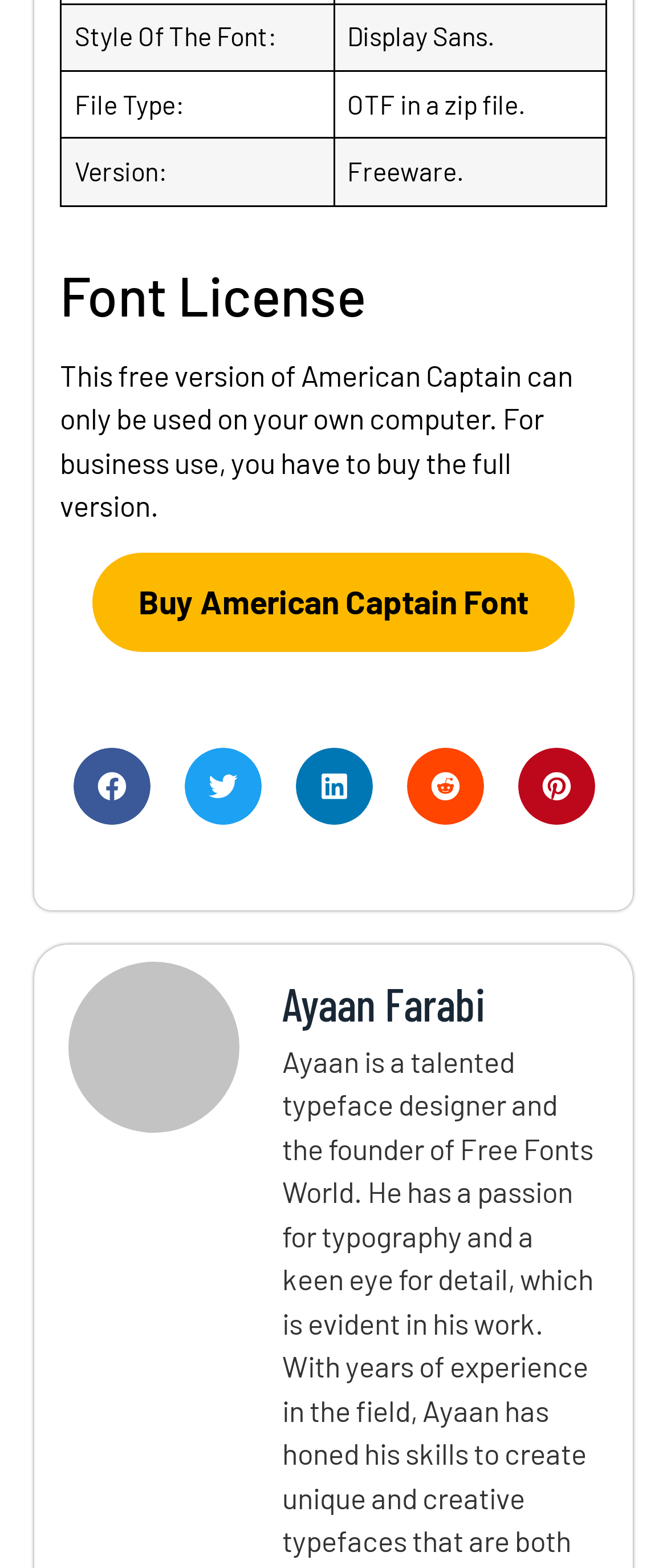What is the version of the font?
From the image, respond using a single word or phrase.

Freeware